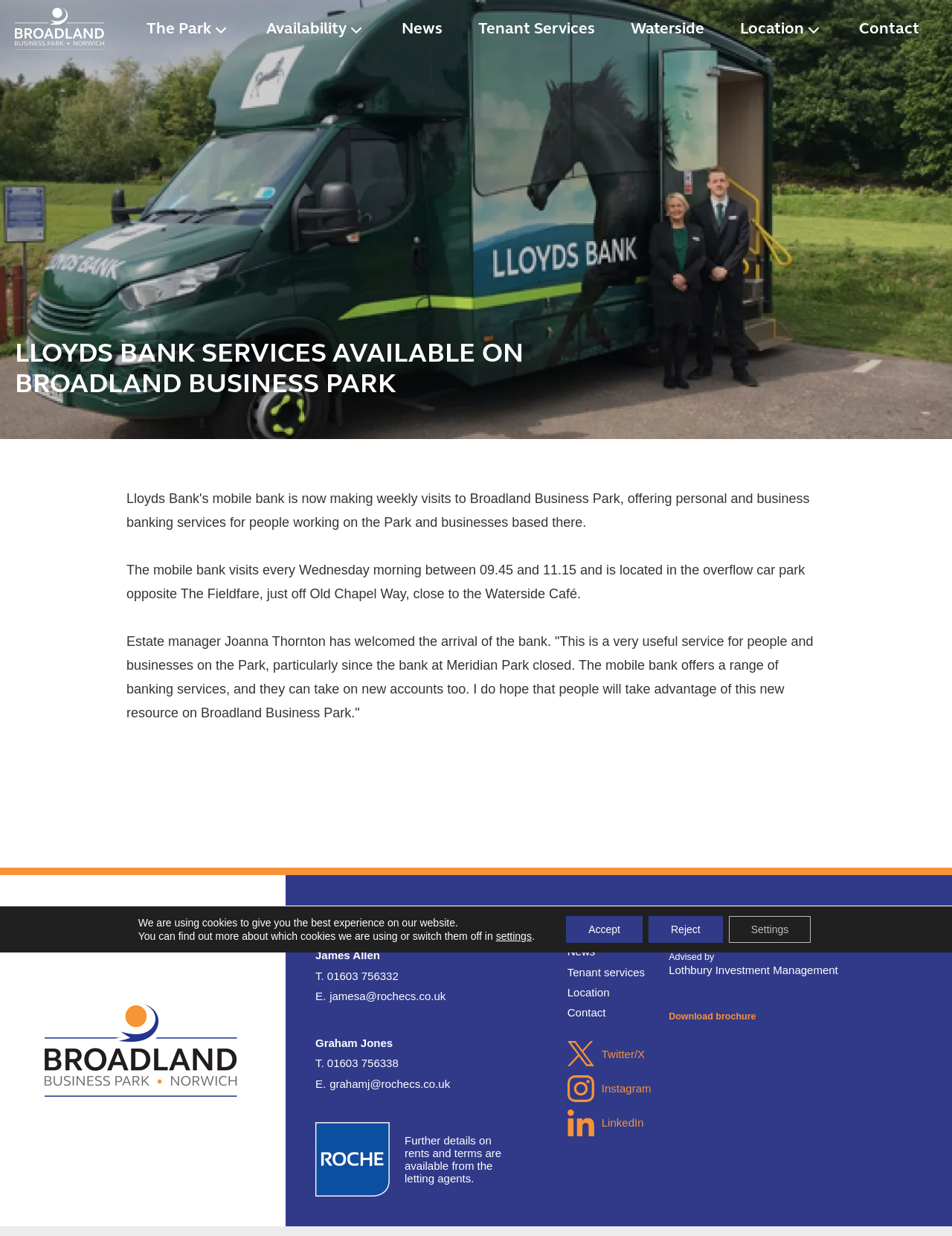Who is the letting agent for Broadland Business Park?
Please answer the question as detailed as possible based on the image.

According to the webpage, further details on rents and terms are available from the letting agents, James Allen and Graham Jones.